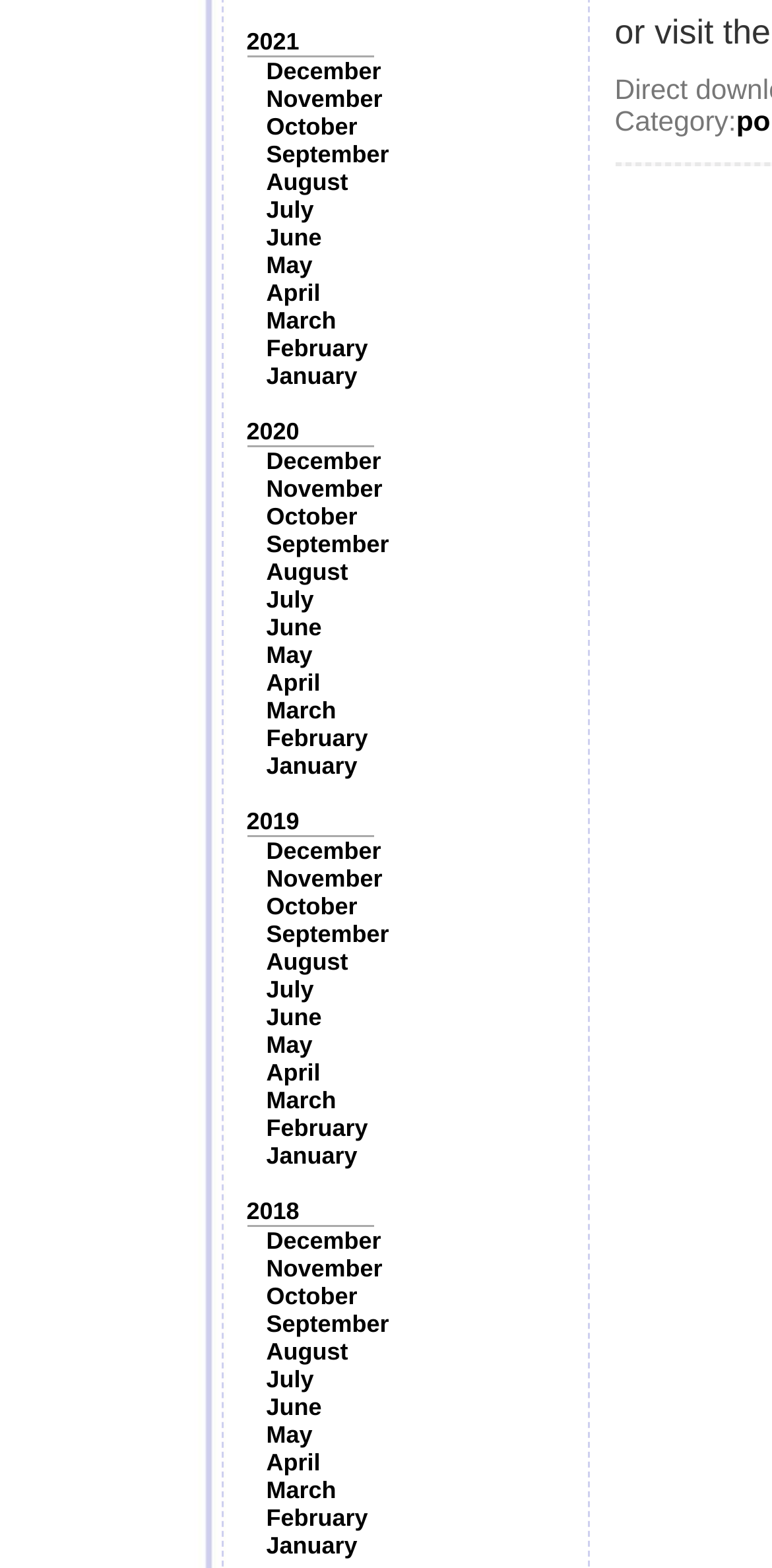Can you determine the bounding box coordinates of the area that needs to be clicked to fulfill the following instruction: "Go to December 2020 page"?

[0.345, 0.285, 0.494, 0.303]